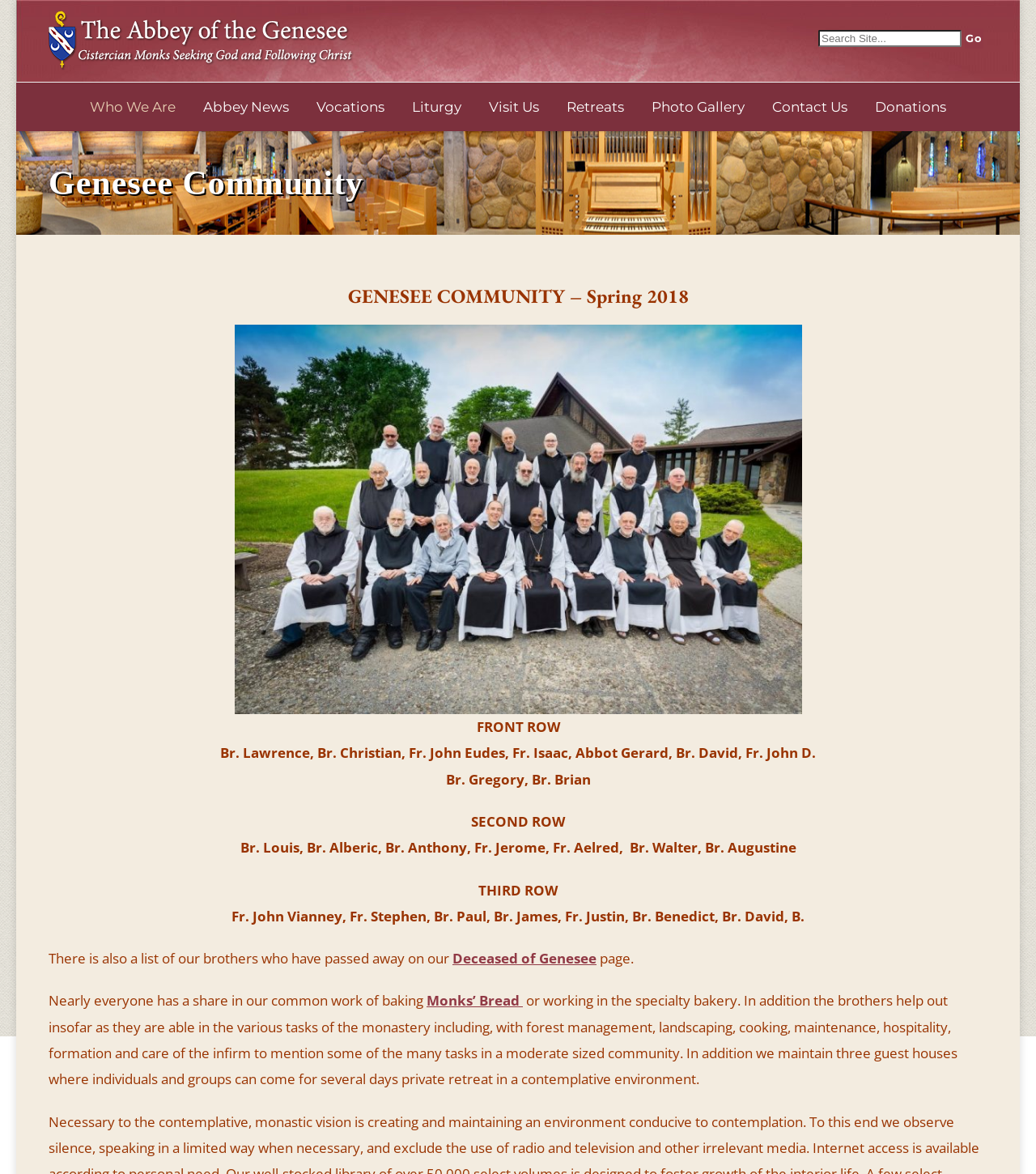Please specify the bounding box coordinates of the clickable region necessary for completing the following instruction: "Search for something". The coordinates must consist of four float numbers between 0 and 1, i.e., [left, top, right, bottom].

[0.79, 0.021, 0.953, 0.045]